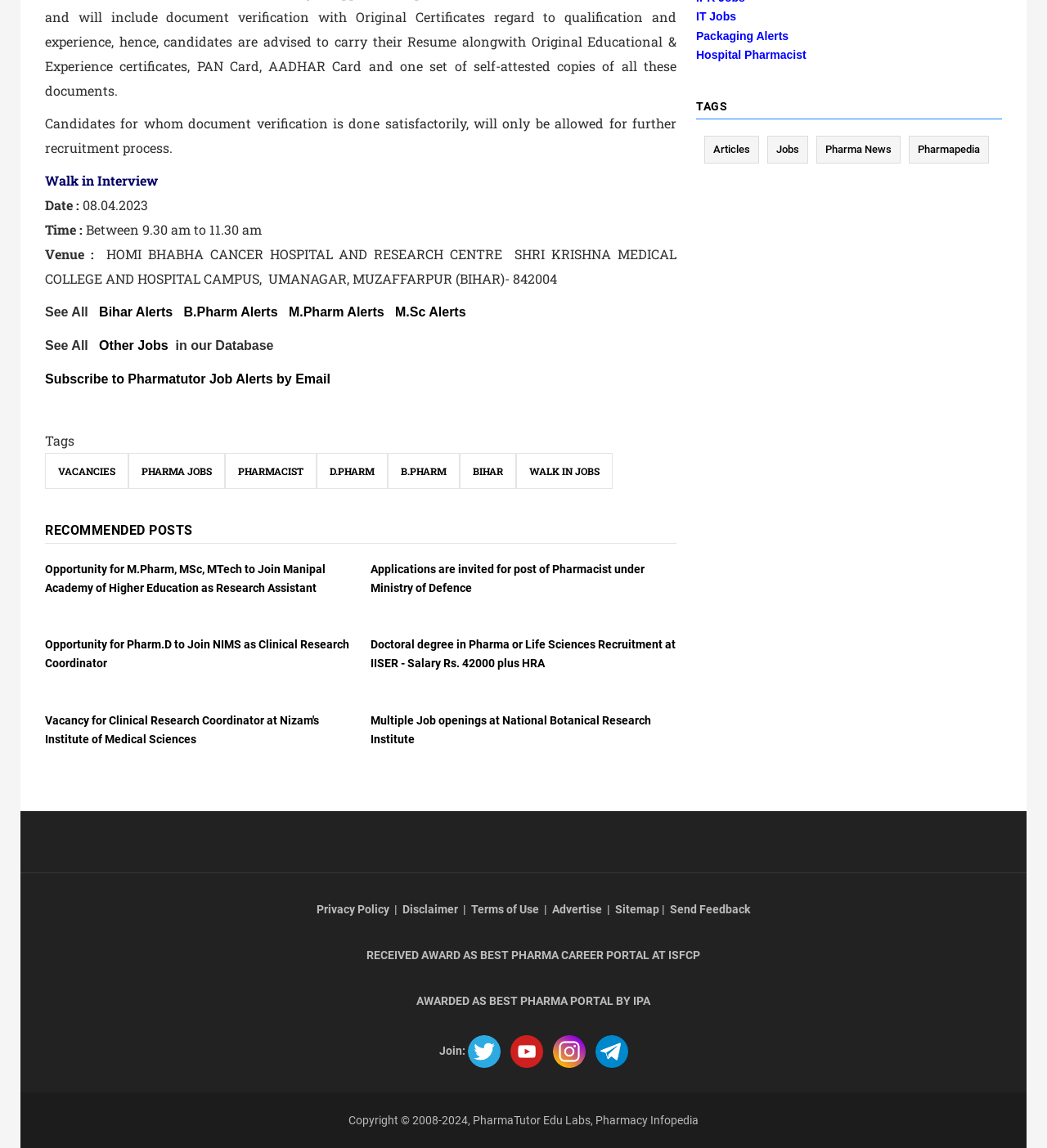Please locate the bounding box coordinates of the region I need to click to follow this instruction: "Subscribe to Pharmatutor Job Alerts by Email".

[0.043, 0.324, 0.315, 0.336]